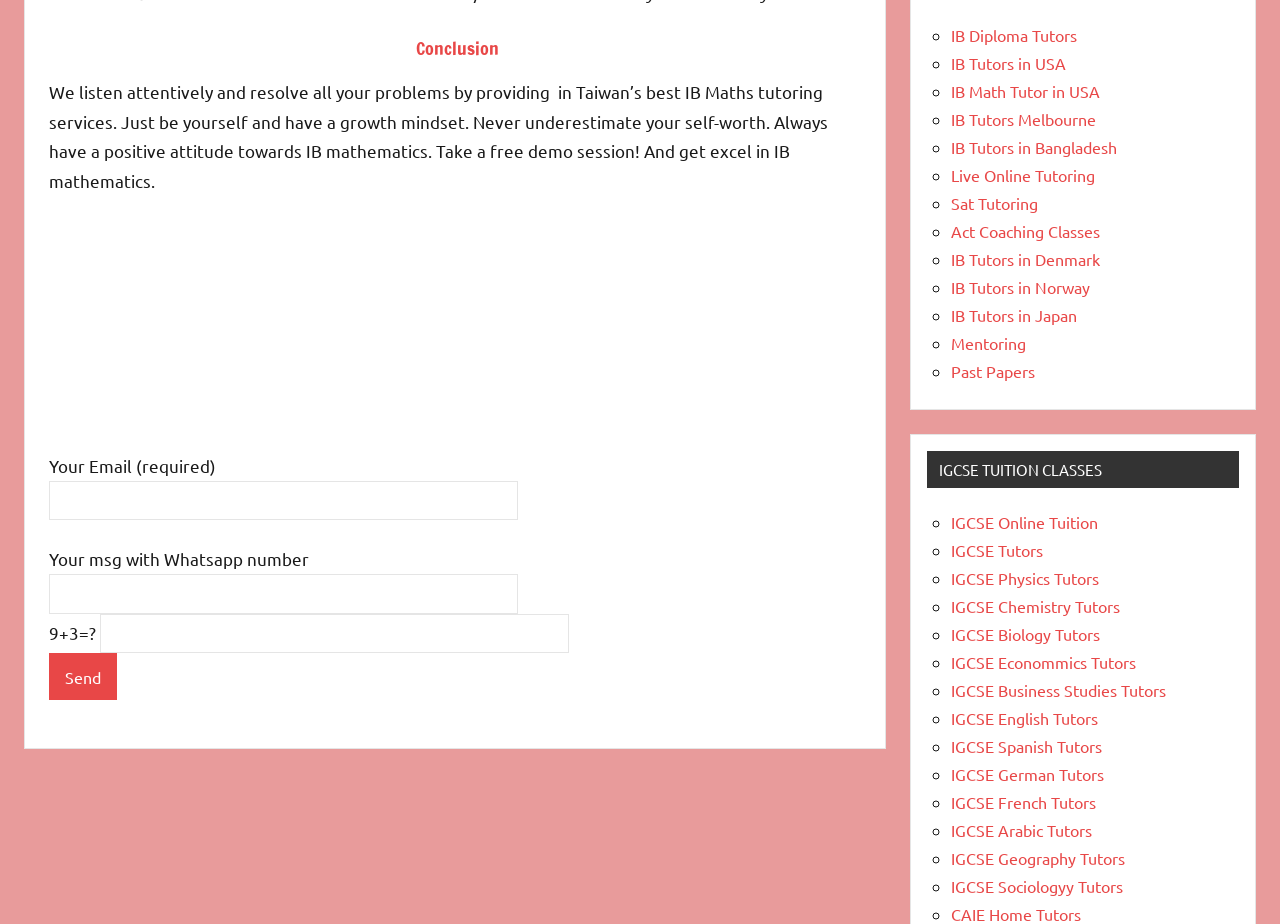Using the image as a reference, answer the following question in as much detail as possible:
What is the theme of the links listed on the webpage?

The links listed on the webpage are related to IB and IGCSE tutoring, including links to specific subjects like Maths, Physics, and Chemistry, as well as links to tutoring services in different locations. This suggests that the theme of the links is IB and IGCSE tutoring.